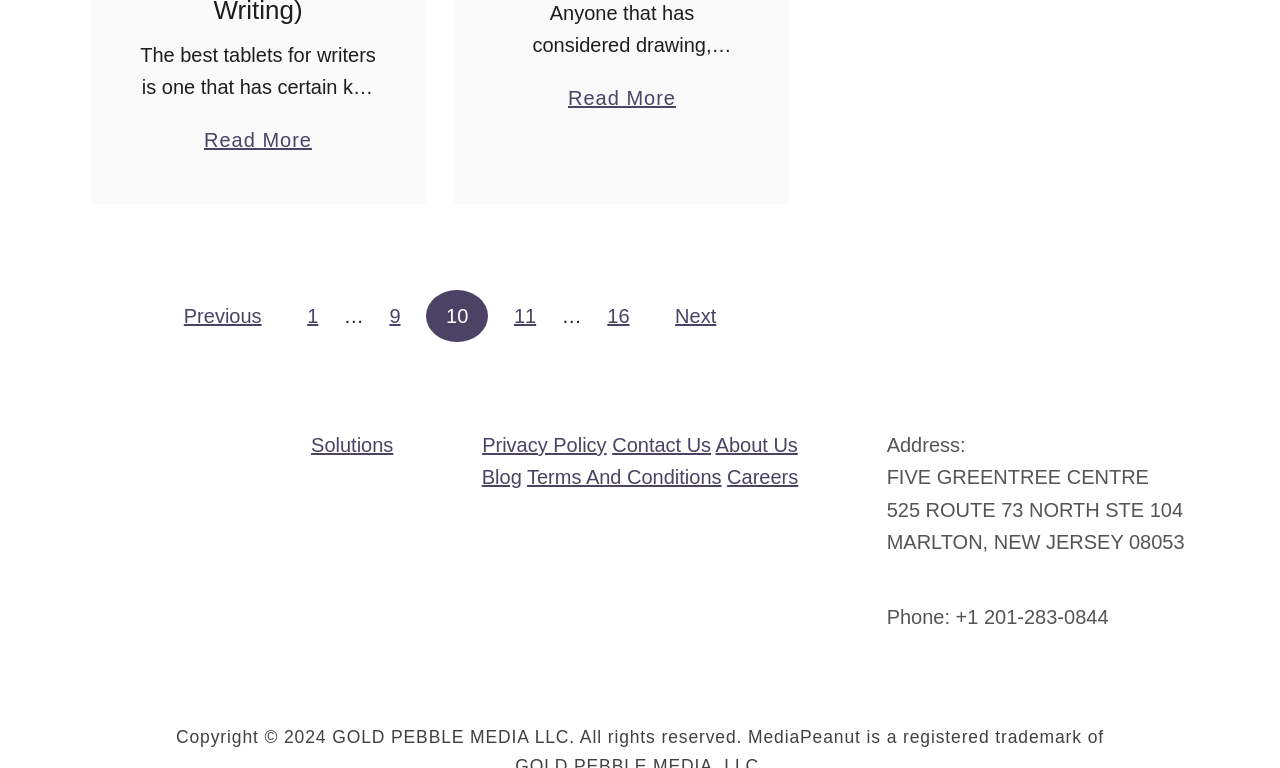Find the bounding box coordinates for the area that must be clicked to perform this action: "Visit the Solutions page".

[0.243, 0.565, 0.307, 0.594]